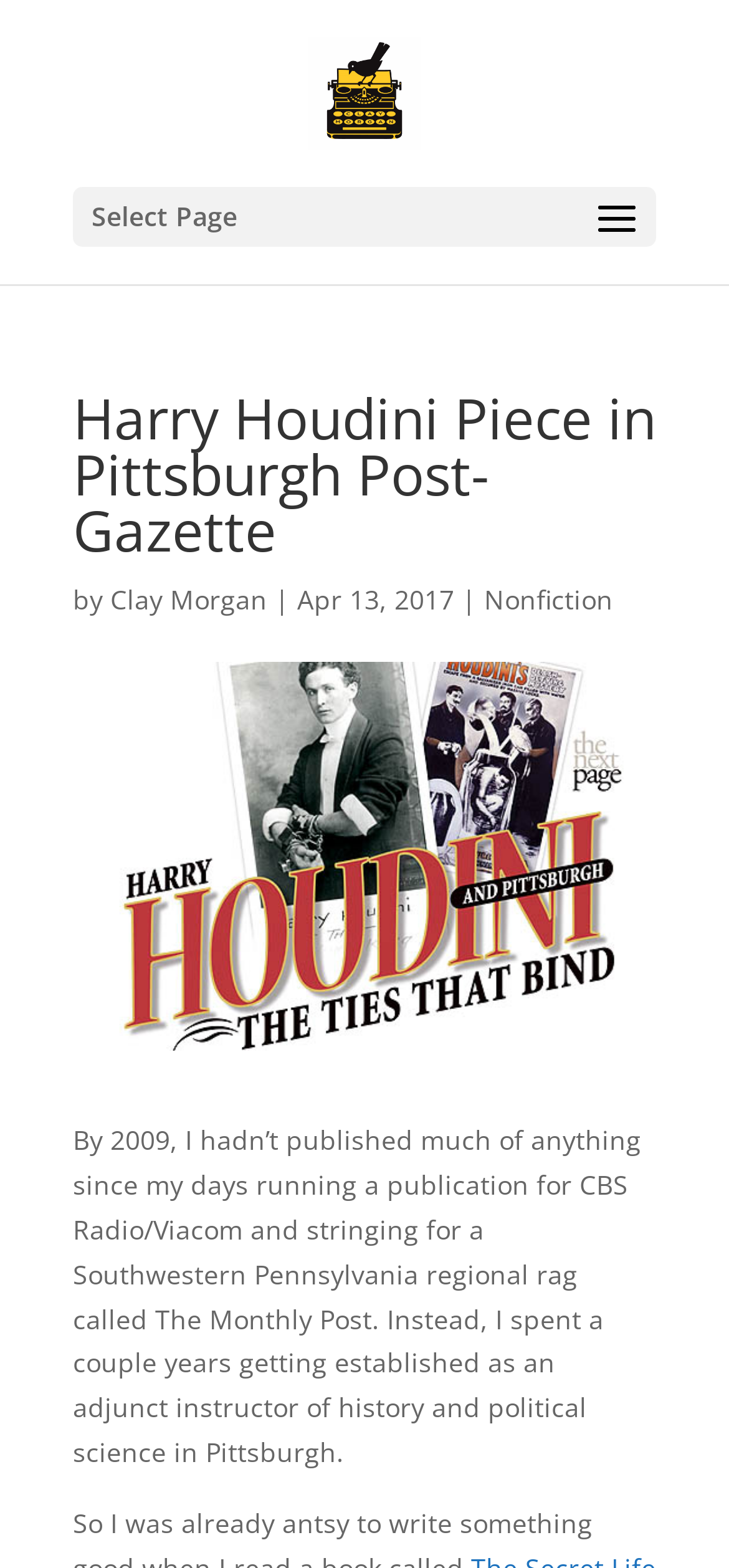Identify the primary heading of the webpage and provide its text.

Harry Houdini Piece in Pittsburgh Post-Gazette